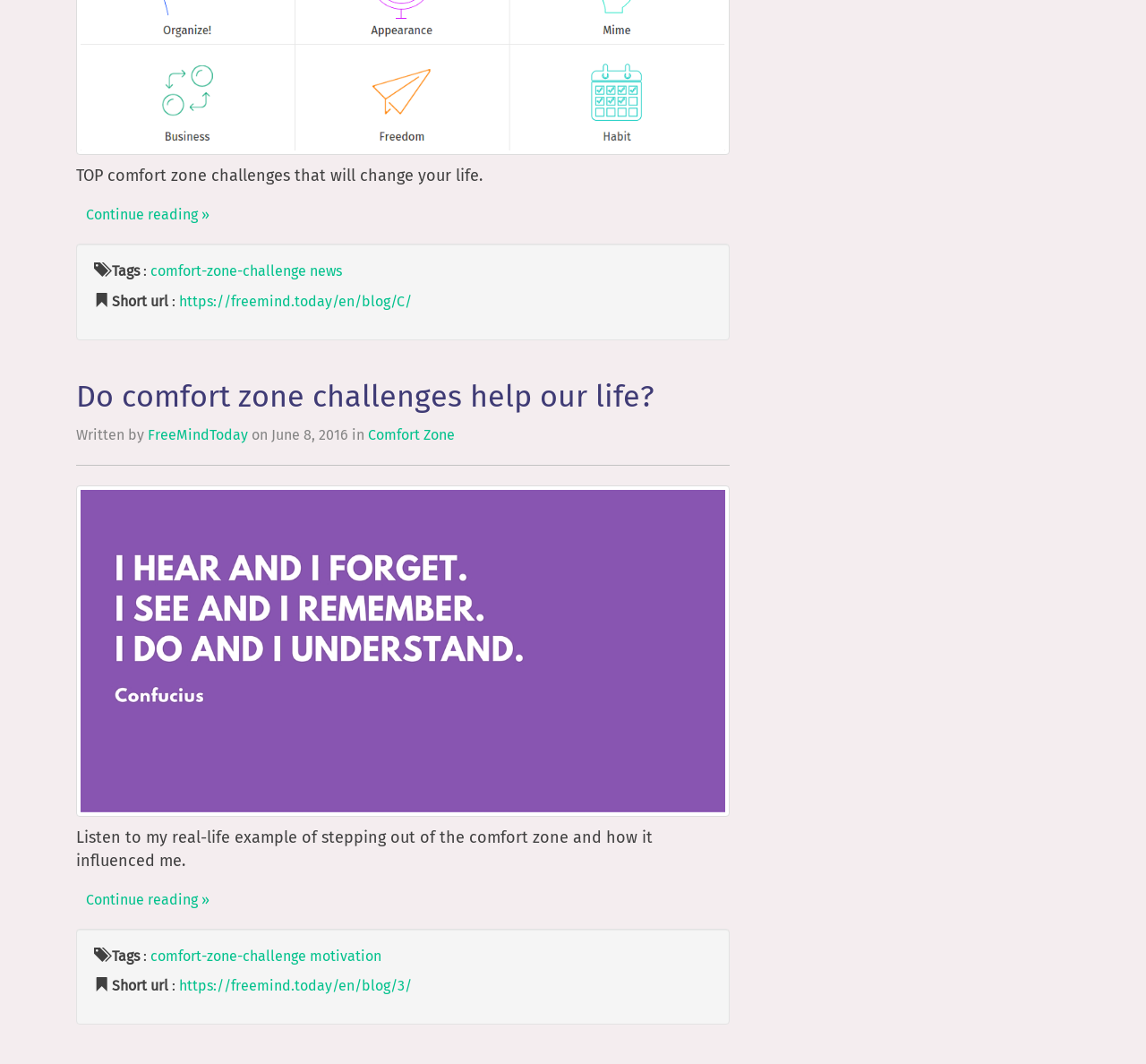Please determine the bounding box coordinates of the element to click on in order to accomplish the following task: "Visit the blog post about comfort zone challenges". Ensure the coordinates are four float numbers ranging from 0 to 1, i.e., [left, top, right, bottom].

[0.131, 0.247, 0.267, 0.263]